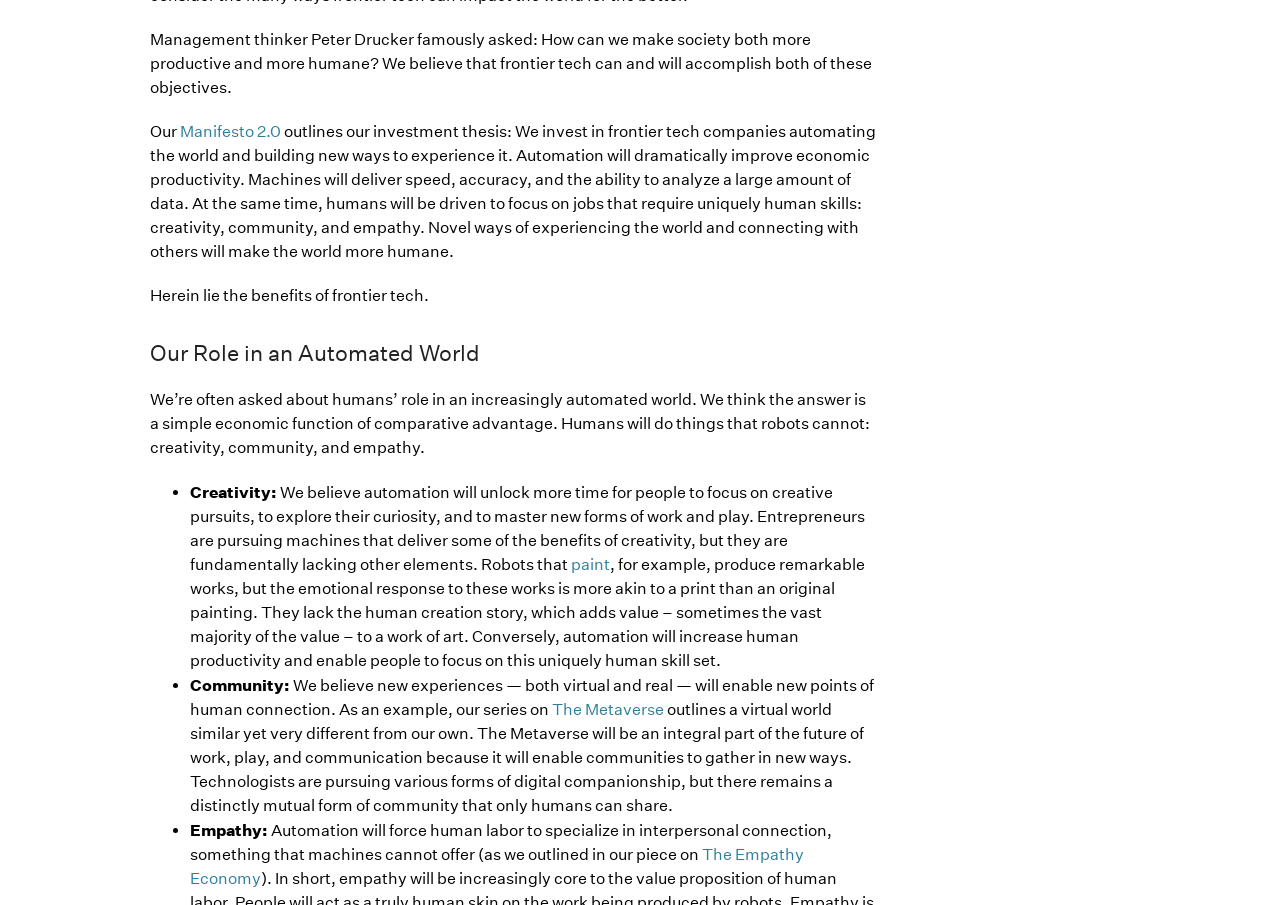Please determine the bounding box coordinates for the UI element described as: "The Empathy Economy".

[0.148, 0.934, 0.628, 0.981]